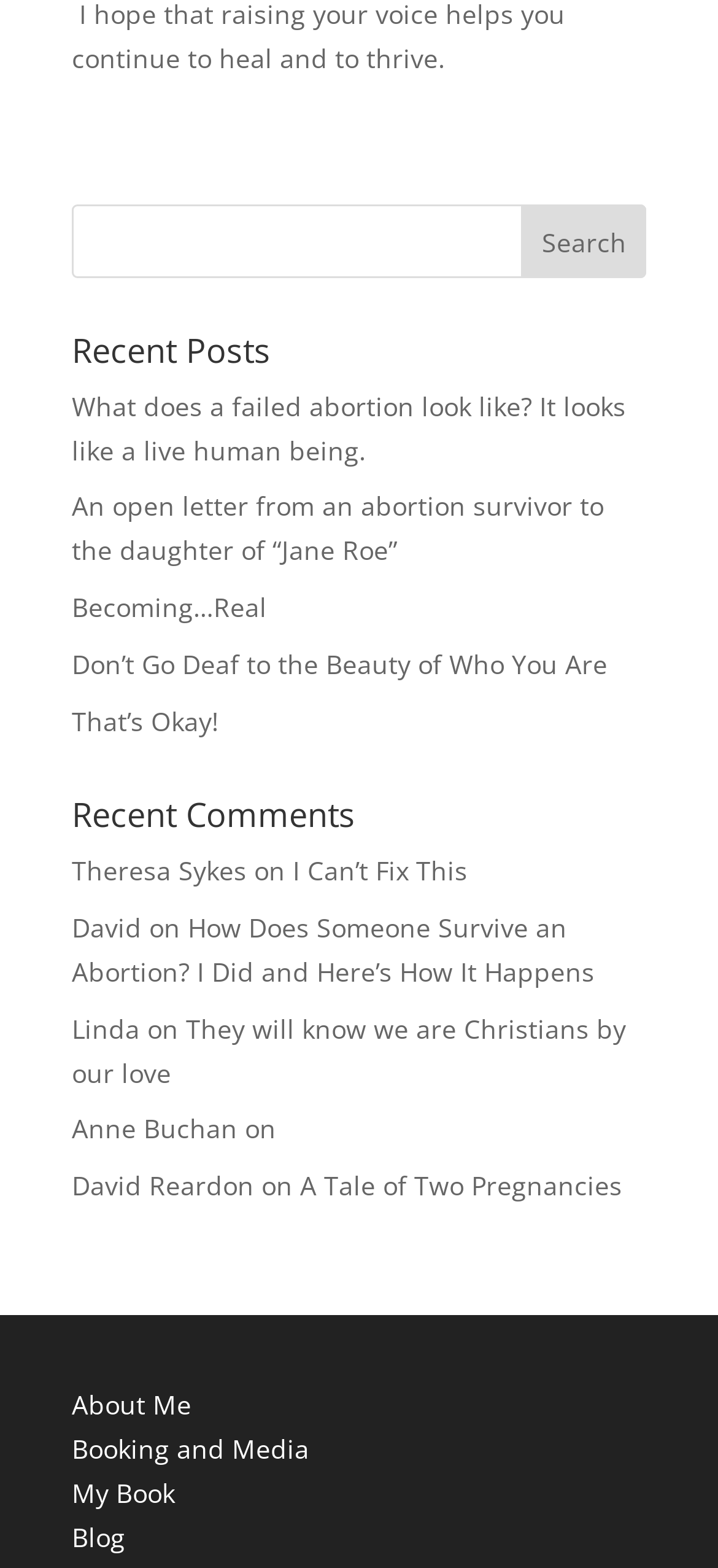Provide your answer in one word or a succinct phrase for the question: 
What is the purpose of the links at the bottom of the webpage?

Navigation